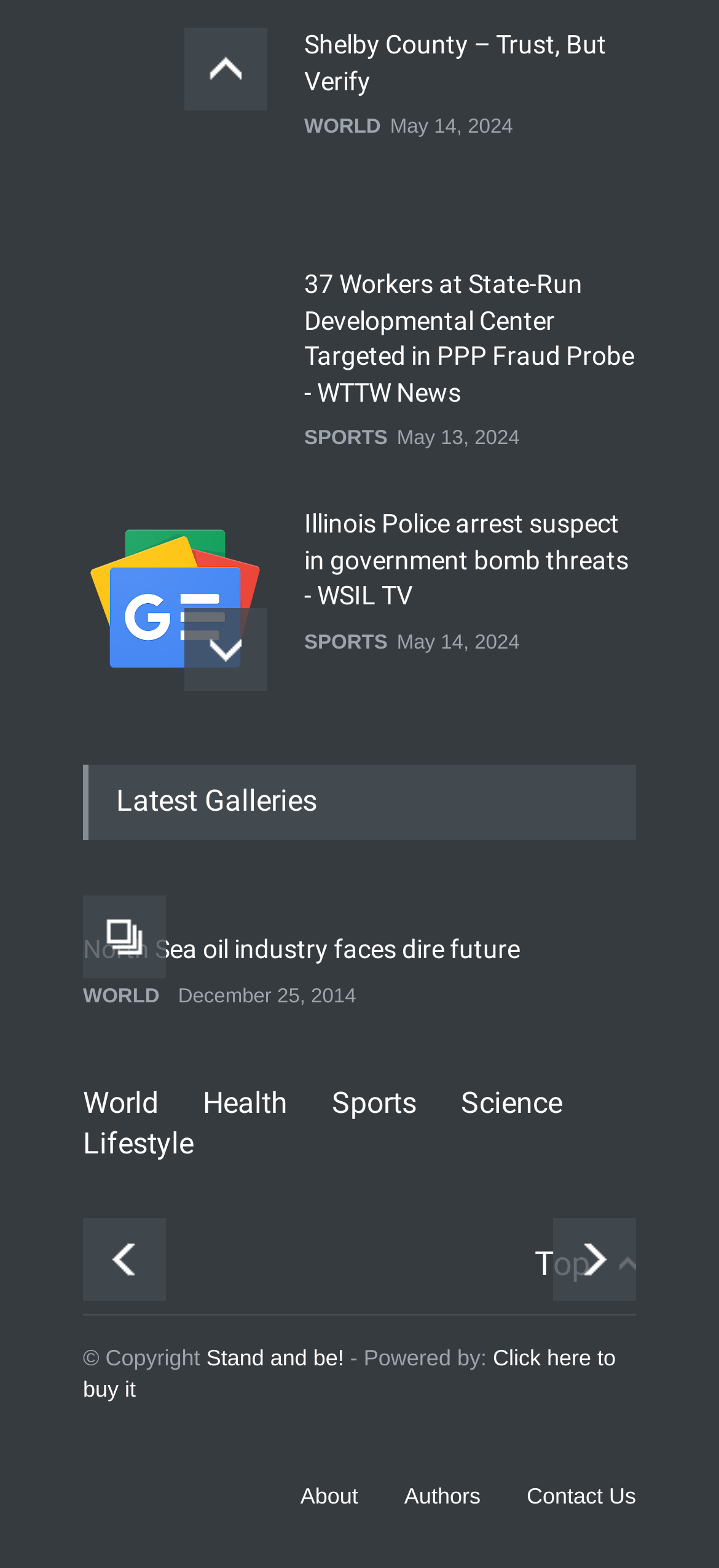Determine the bounding box coordinates of the element that should be clicked to execute the following command: "Click on the 'next' link".

[0.256, 0.388, 0.372, 0.441]